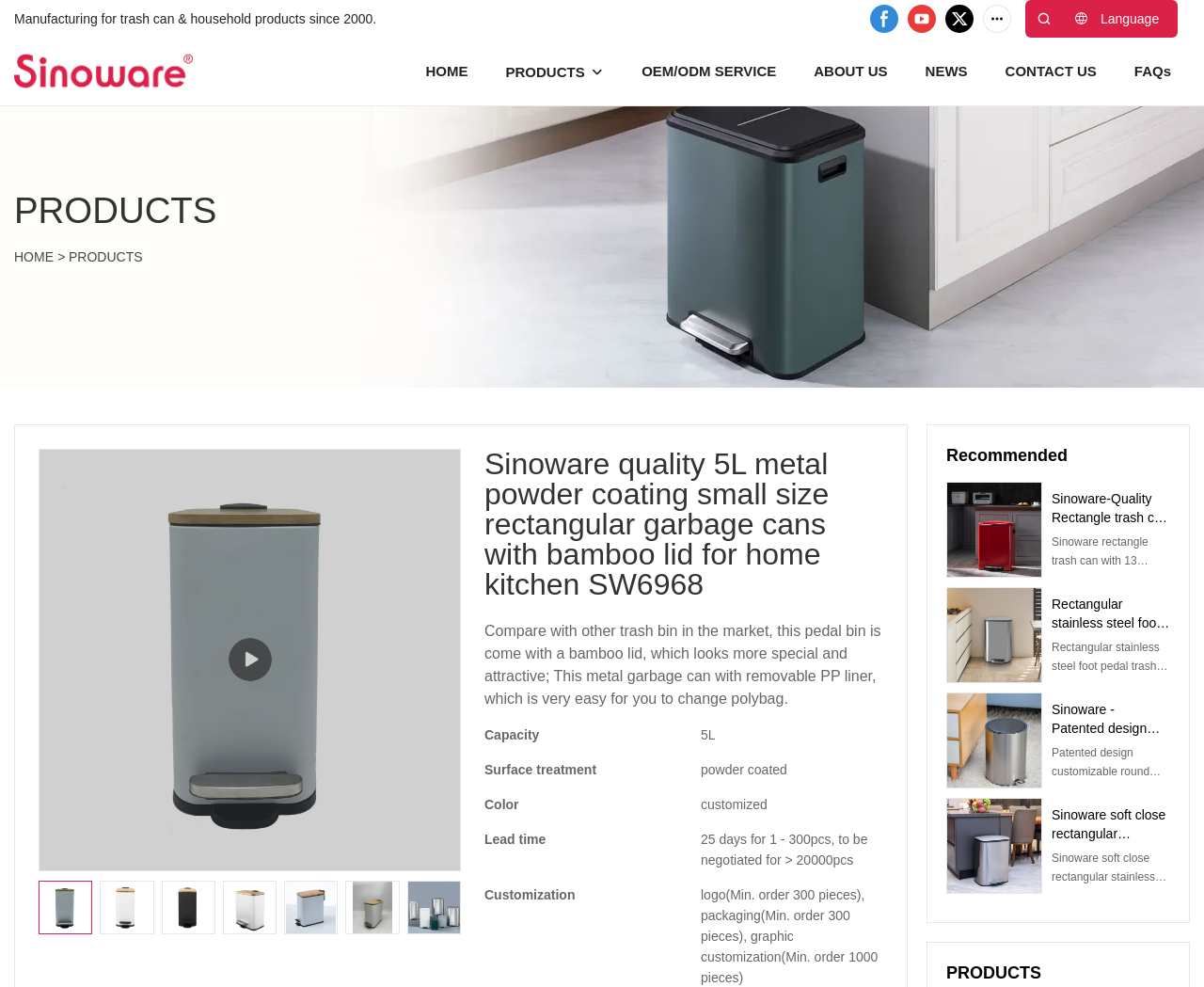Please identify the bounding box coordinates of the element's region that I should click in order to complete the following instruction: "Explore the 'Recommended' products". The bounding box coordinates consist of four float numbers between 0 and 1, i.e., [left, top, right, bottom].

[0.786, 0.45, 0.972, 0.474]